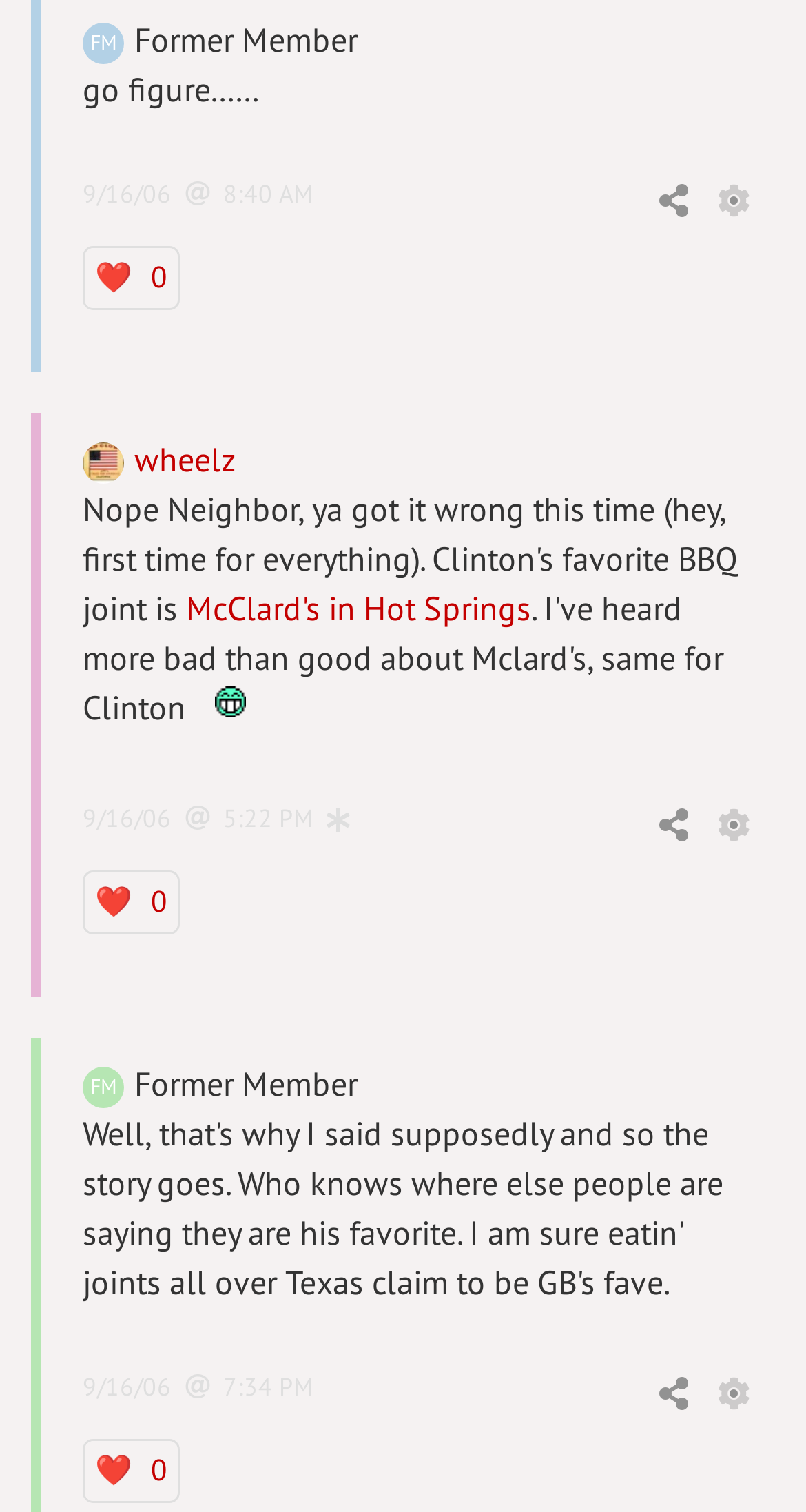Using the image as a reference, answer the following question in as much detail as possible:
What is the name of the location mentioned in the post?

The name of the location mentioned in the post can be found in the link element with the text 'McClard's in Hot Springs' which is a child of the article element. This link element has a bounding box with coordinates [0.231, 0.389, 0.659, 0.416].